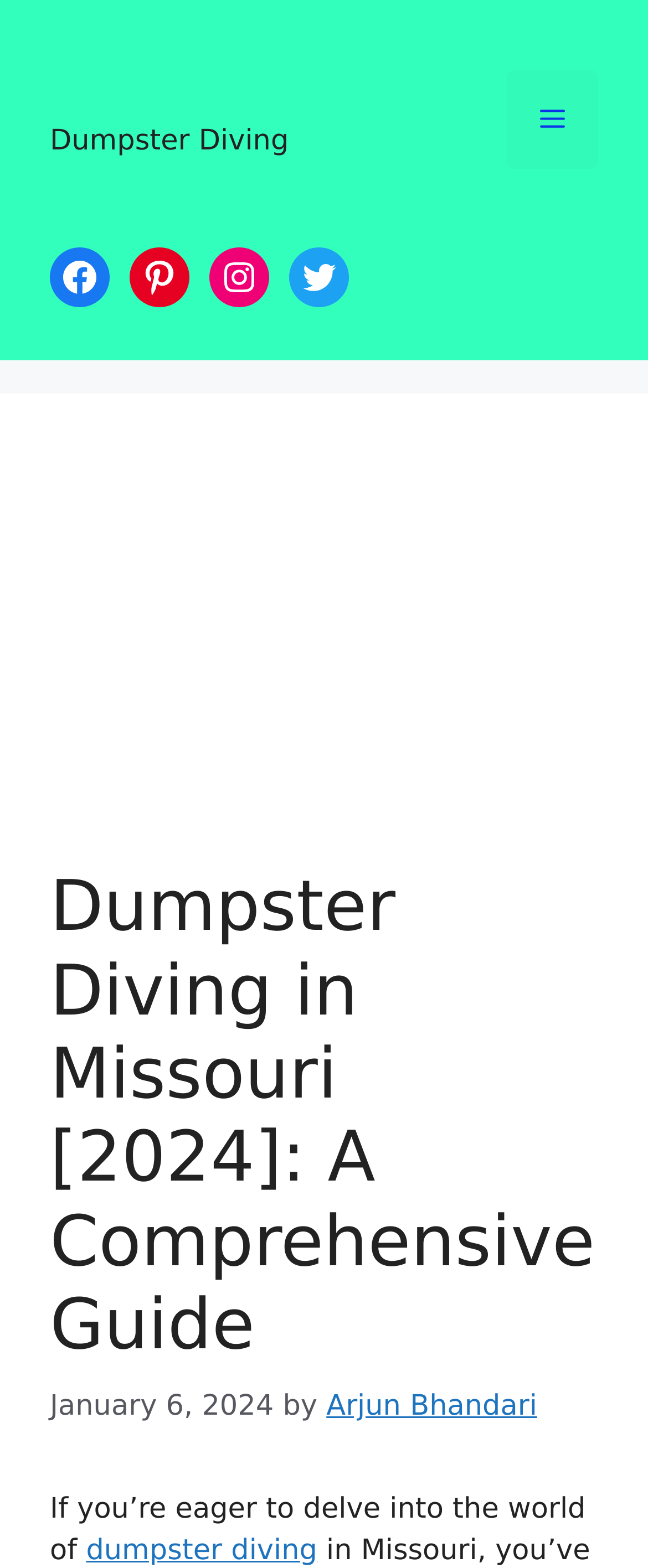Give a succinct answer to this question in a single word or phrase: 
What is the author's name?

Arjun Bhandari